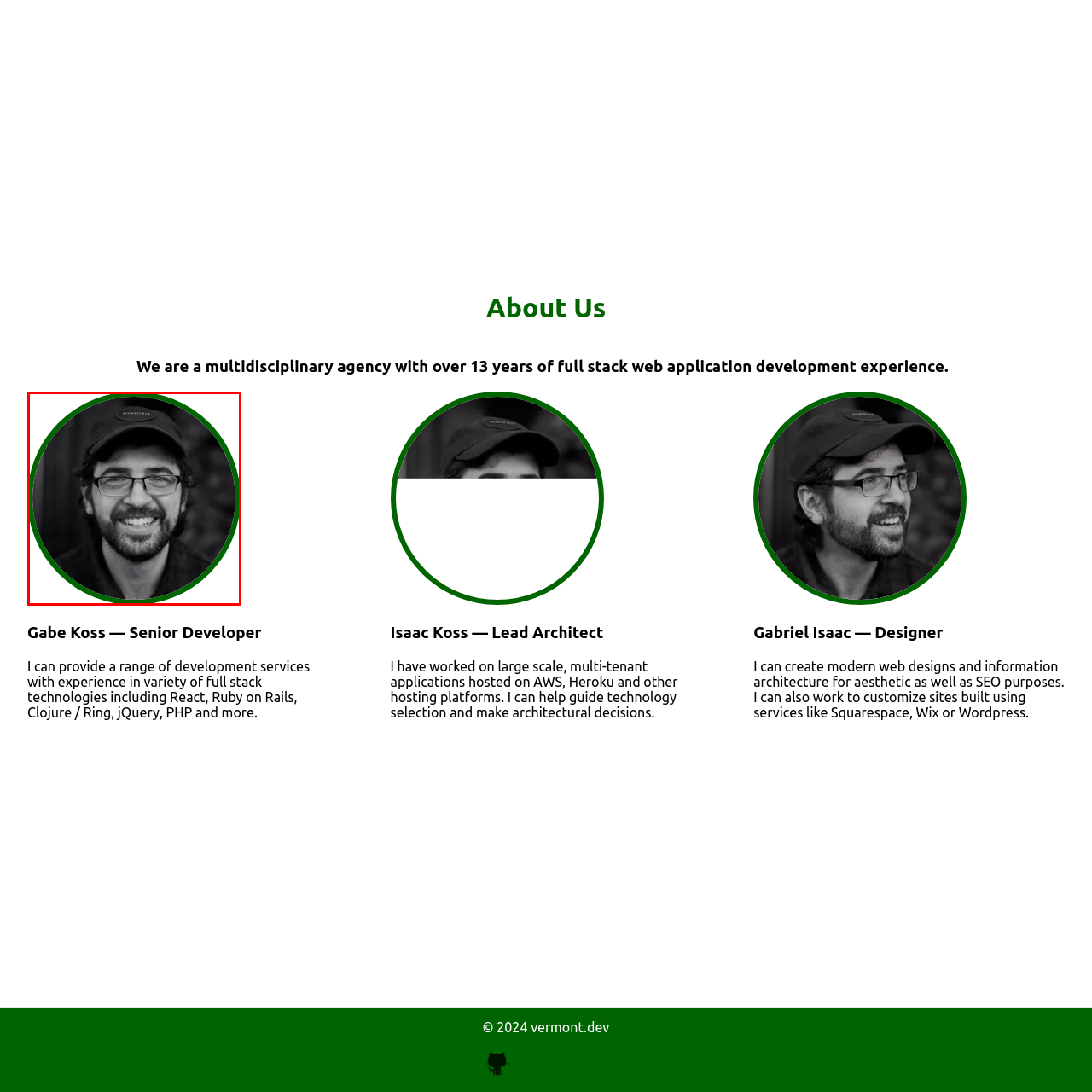How many years of experience does Gabe Koss have?
Direct your attention to the image encased in the red bounding box and answer the question thoroughly, relying on the visual data provided.

According to the caption, Gabe Koss brings over 13 years of experience in full-stack web application development, which highlights his expertise in the field.